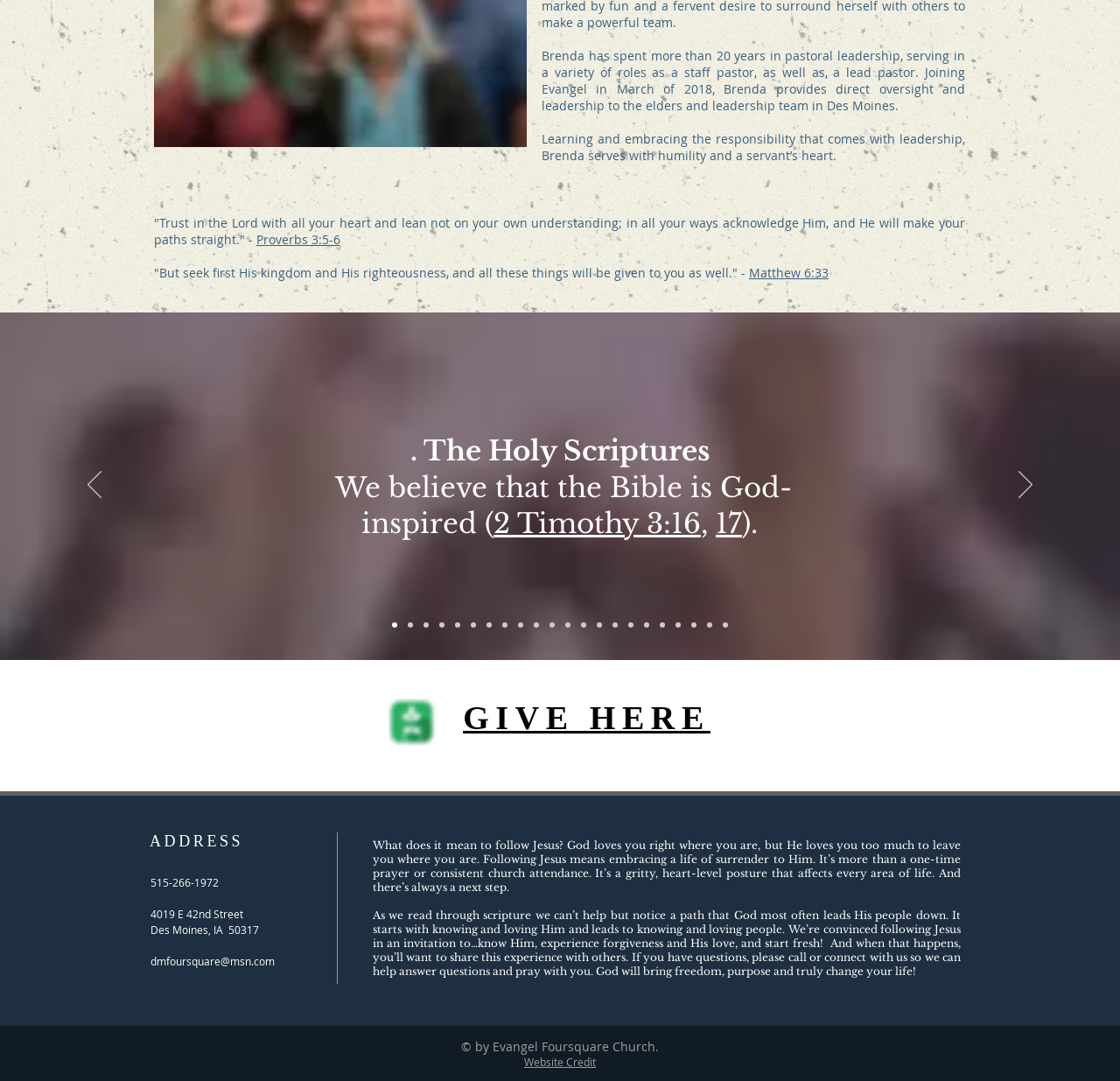Please determine the bounding box coordinates, formatted as (top-left x, top-left y, bottom-right x, bottom-right y), with all values as floating point numbers between 0 and 1. Identify the bounding box of the region described as: 515-266-1972

[0.134, 0.81, 0.195, 0.823]